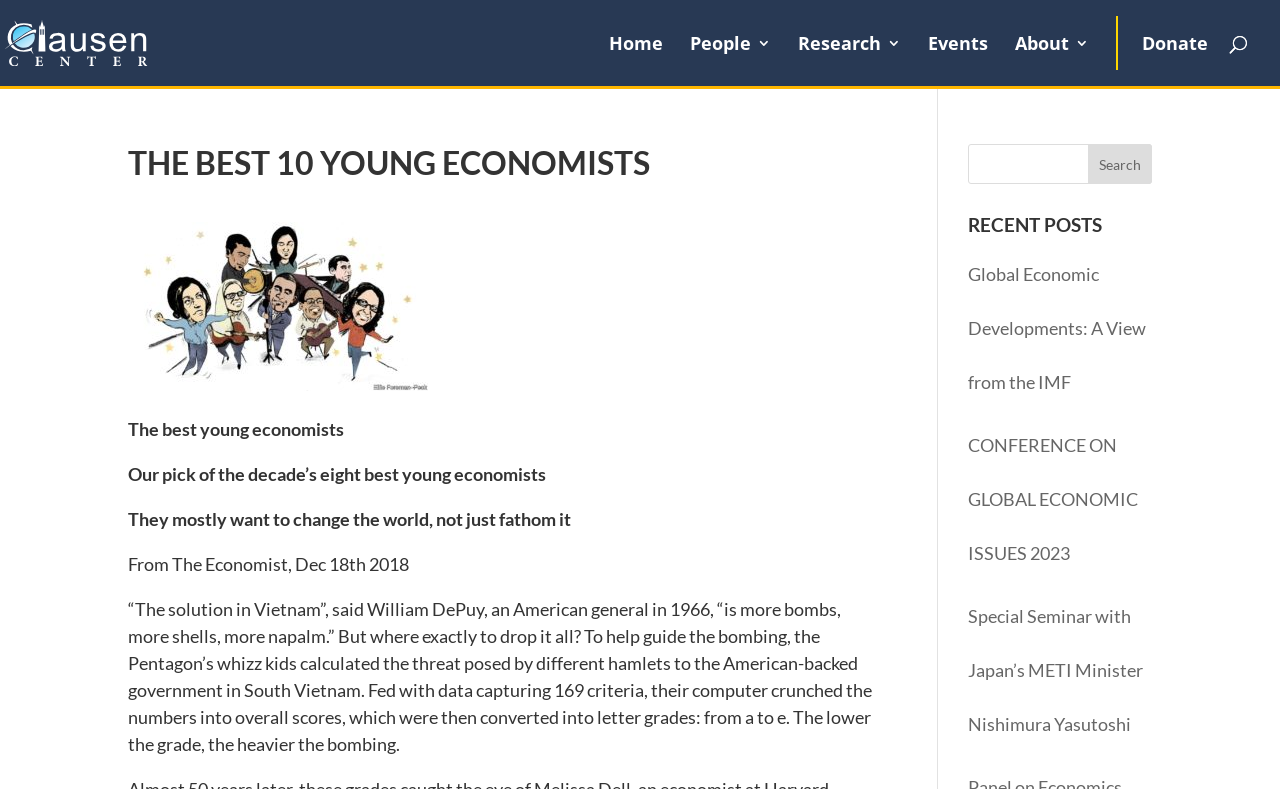Find the bounding box coordinates of the element to click in order to complete the given instruction: "Donate to the organization."

[0.872, 0.046, 0.944, 0.109]